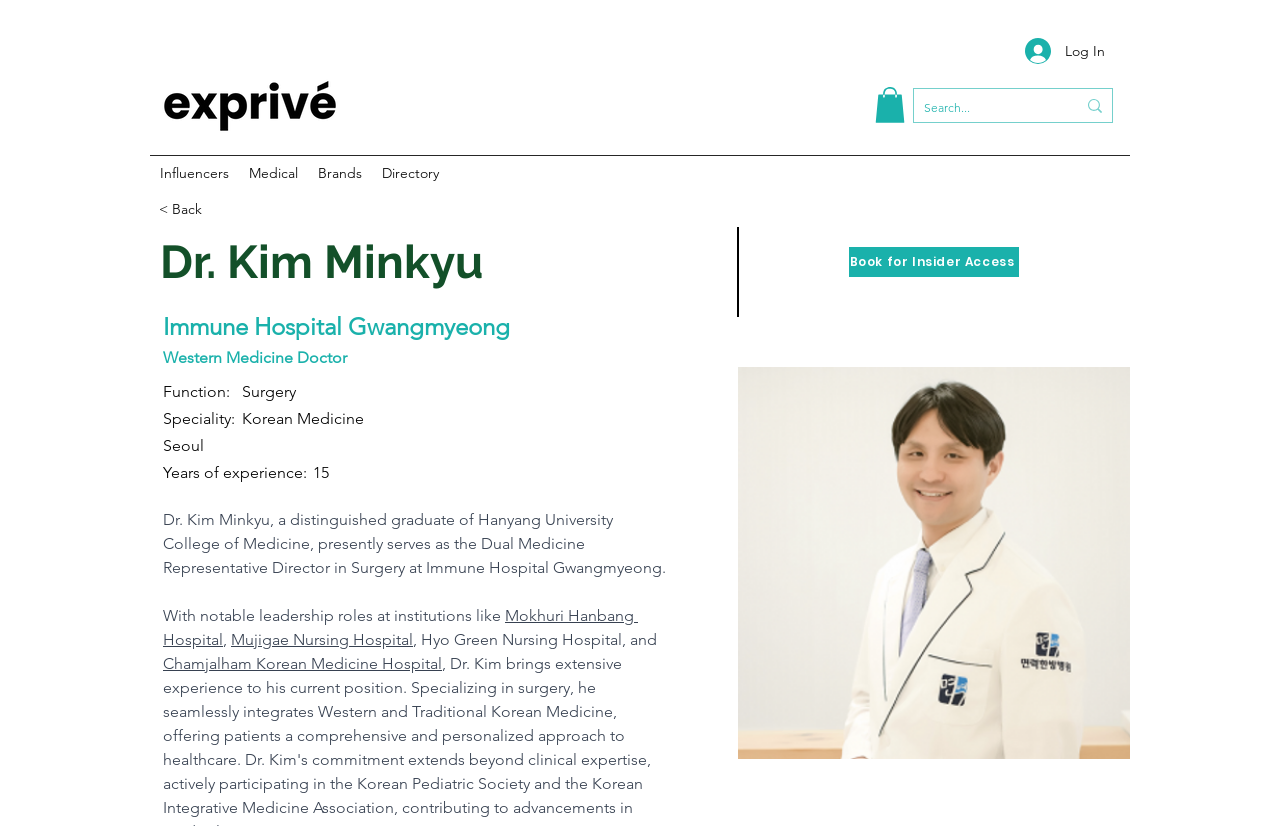Please give a one-word or short phrase response to the following question: 
What is Dr. Kim Minkyu's current role?

Dual Medicine Representative Director in Surgery